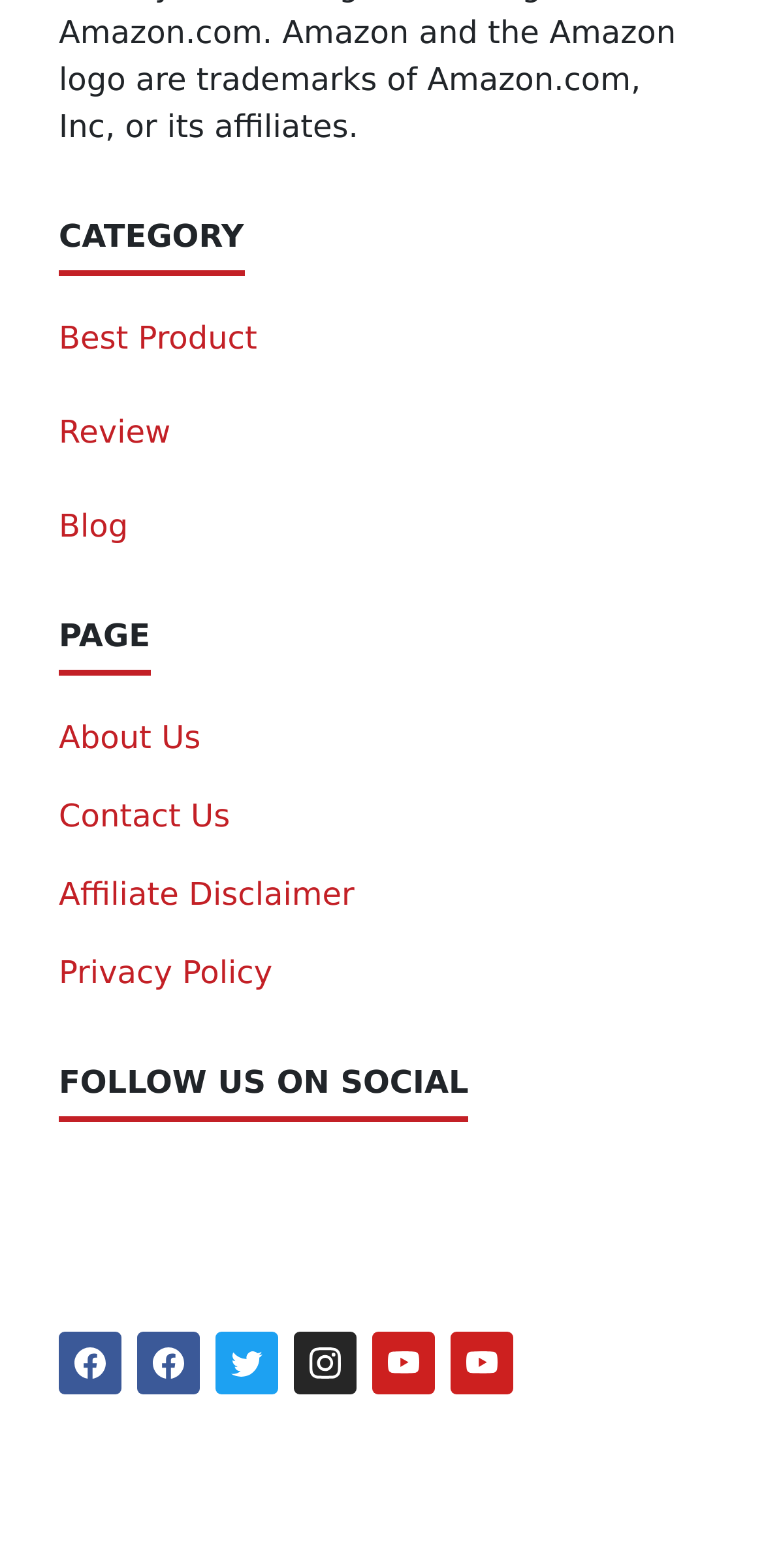How many social media platforms are linked on this website?
Using the image, provide a concise answer in one word or a short phrase.

5